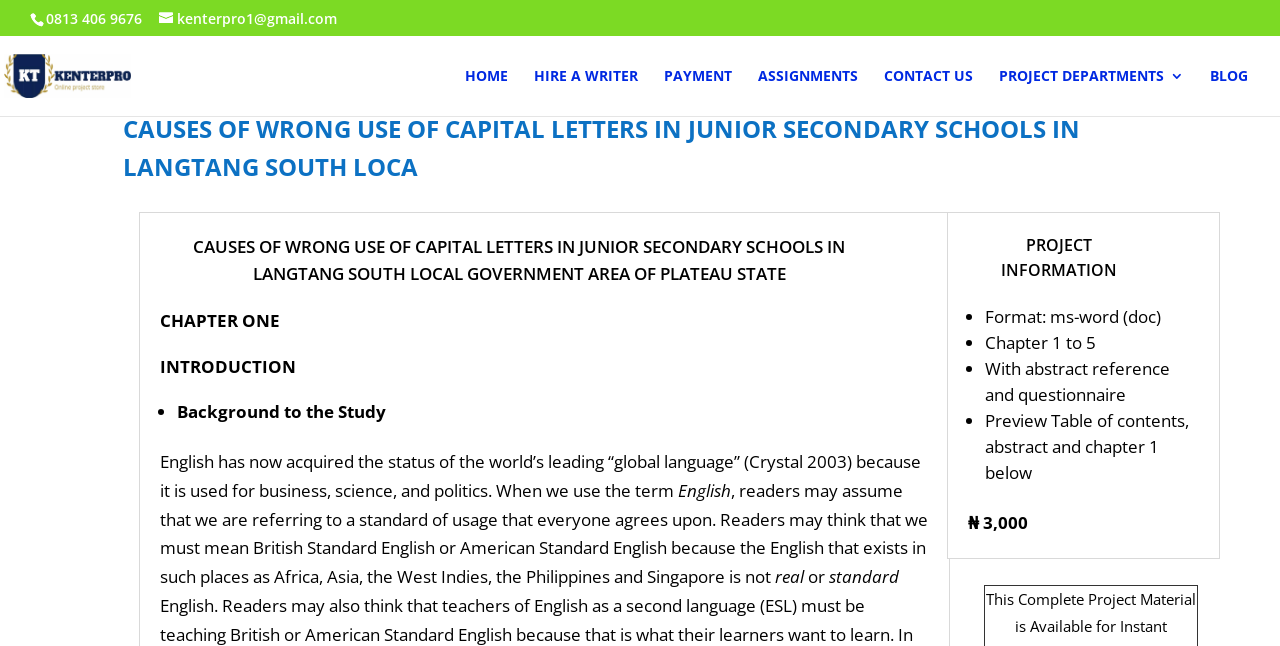Please identify the bounding box coordinates of the clickable area that will allow you to execute the instruction: "Download the project in Pdf and Doc Format".

[0.021, 0.097, 0.163, 0.132]